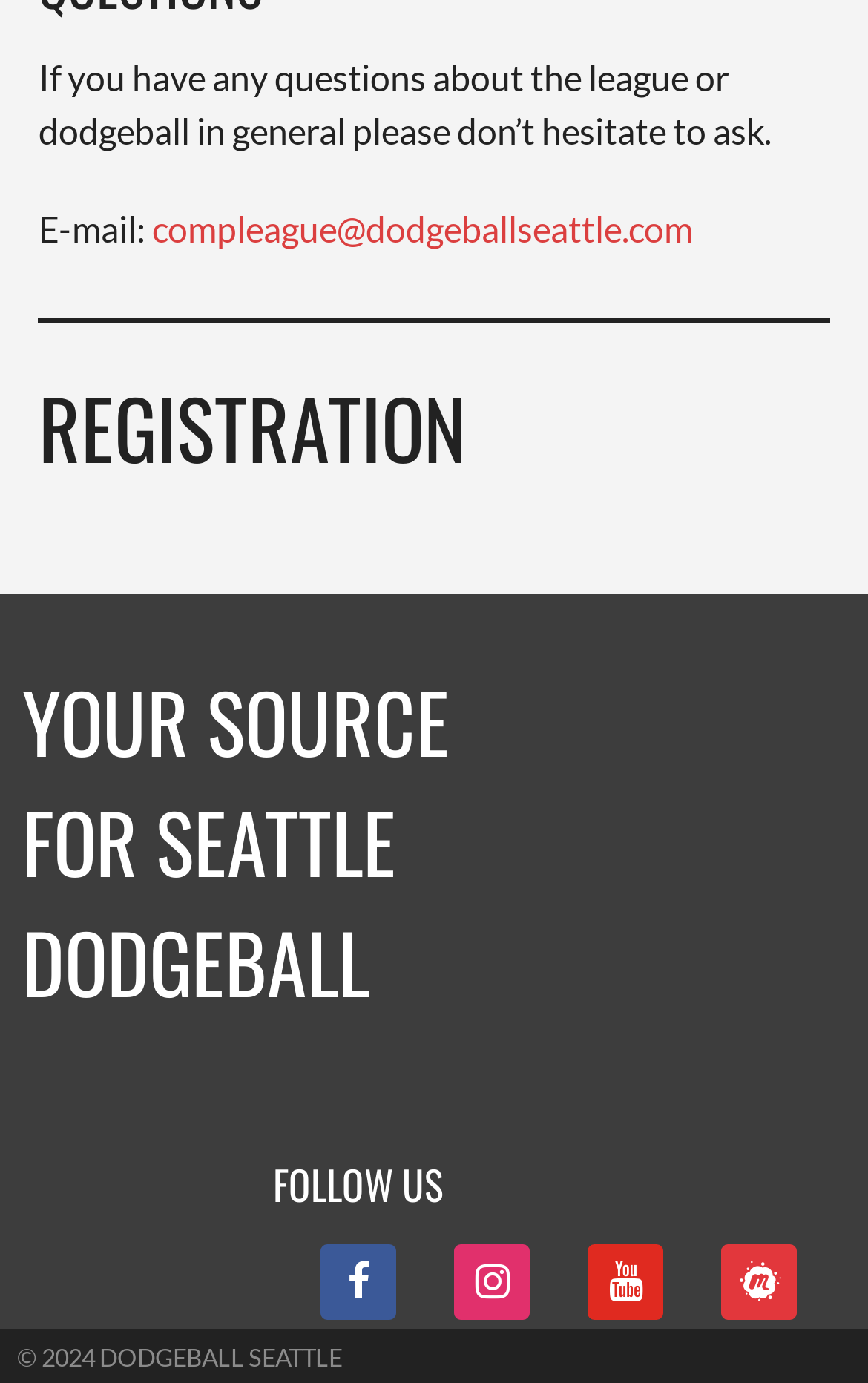Use the information in the screenshot to answer the question comprehensively: How many social media platforms are linked on the webpage?

The social media platforms are linked at the bottom of the webpage, and they are Facebook, Instagram, YouTube, and Meetup, which can be counted as 4 platforms.